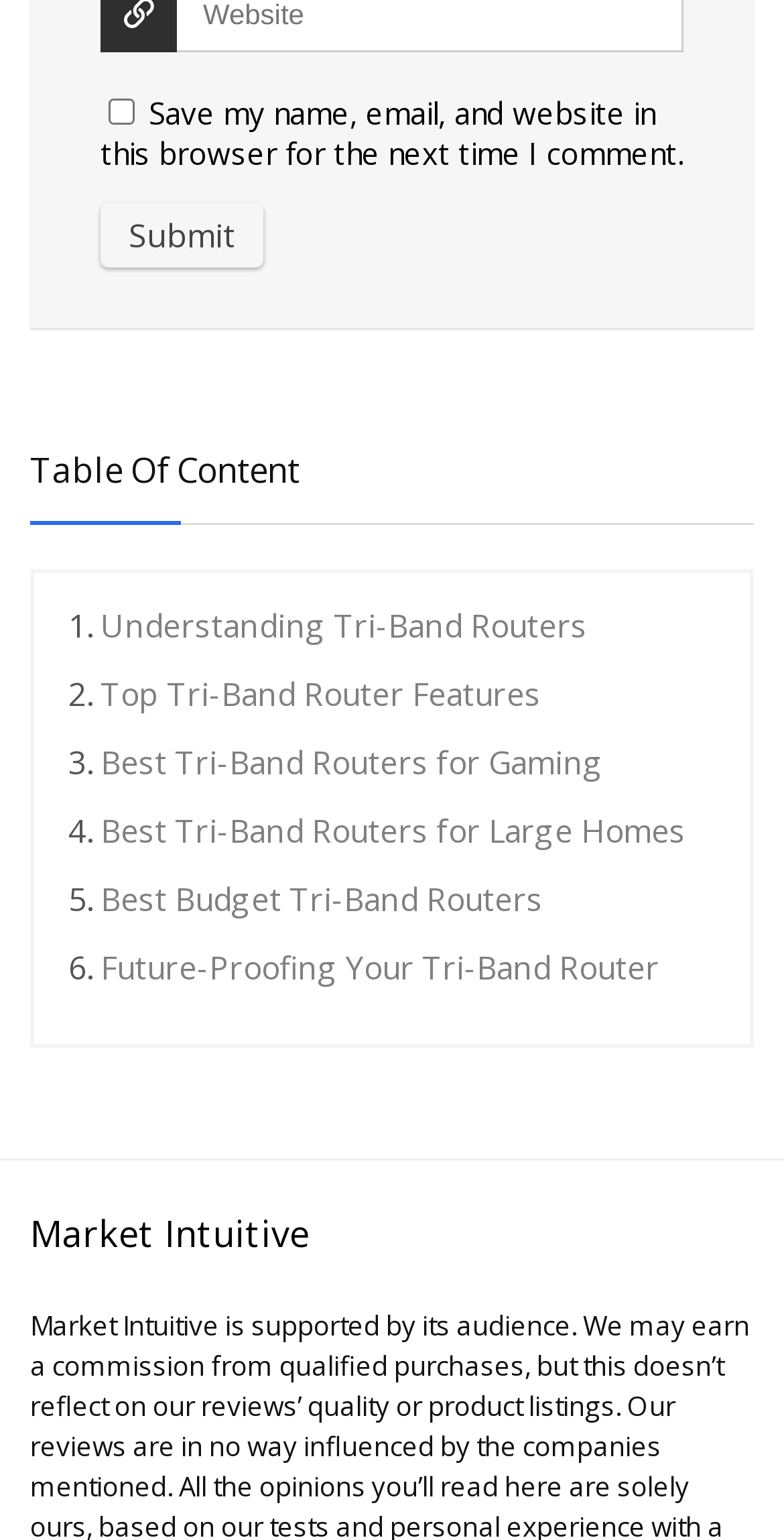Please find the bounding box coordinates for the clickable element needed to perform this instruction: "Explore Best Tri-Band Routers for Gaming".

[0.128, 0.481, 0.769, 0.51]